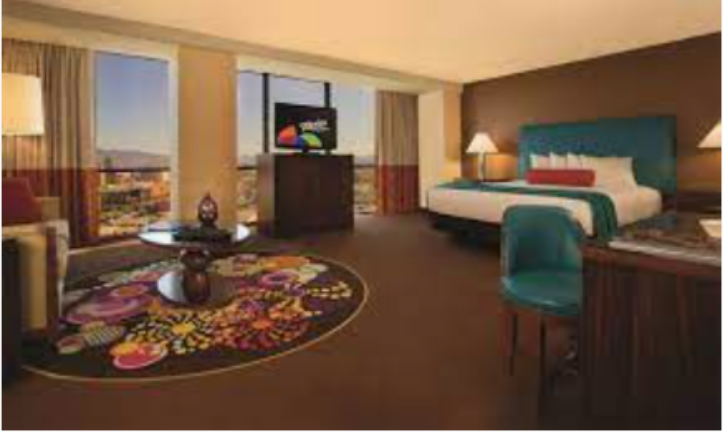What type of television is mounted on the wooden cabinet?
From the details in the image, provide a complete and detailed answer to the question.

The caption states that the room is well-appointed with essential amenities, including a flat-screen television mounted on a tasteful wooden cabinet, which indicates that the television is a flat-screen type.